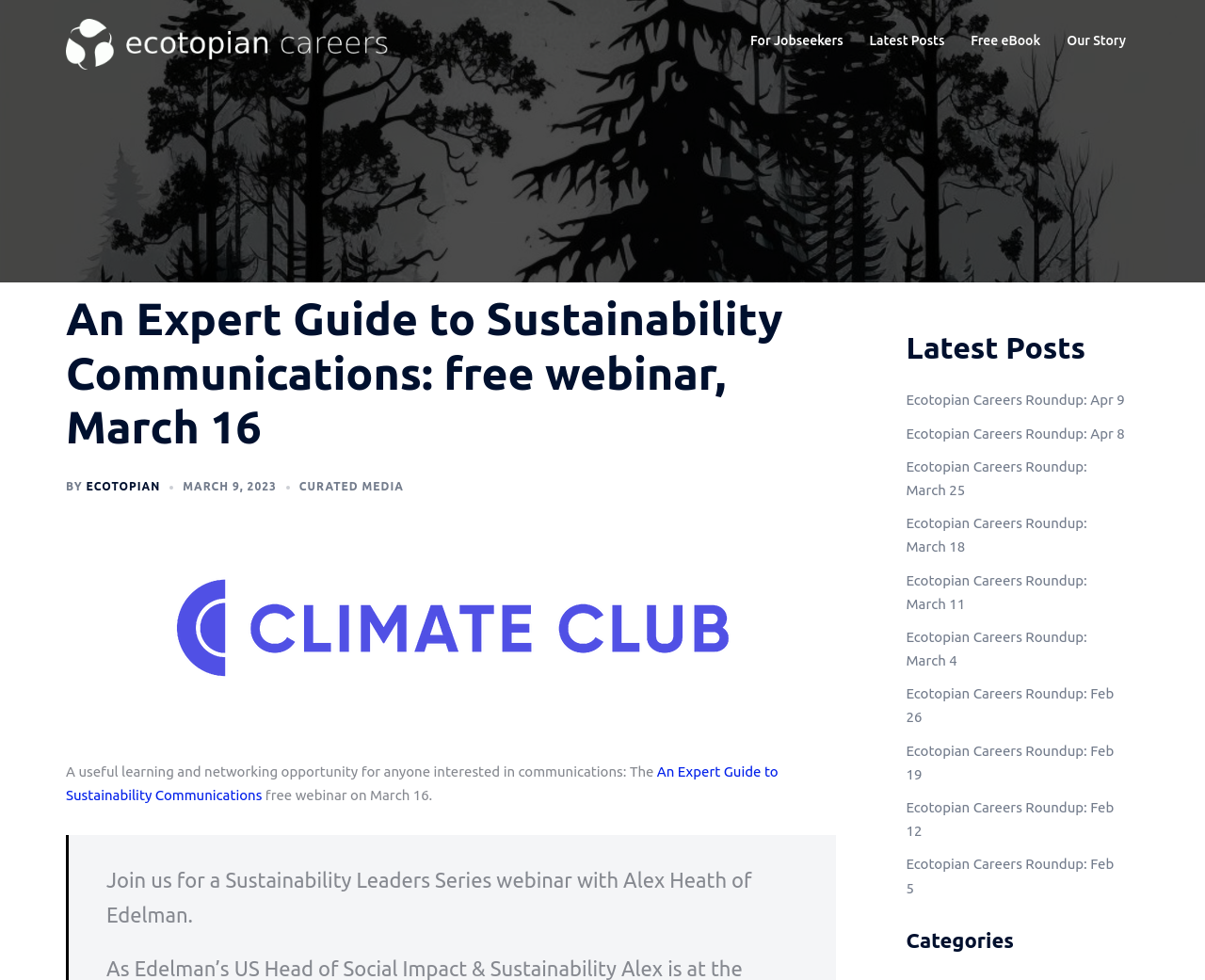Please identify the bounding box coordinates of the region to click in order to complete the task: "Register for the An Expert Guide to Sustainability Communications webinar". The coordinates must be four float numbers between 0 and 1, specified as [left, top, right, bottom].

[0.055, 0.779, 0.646, 0.82]